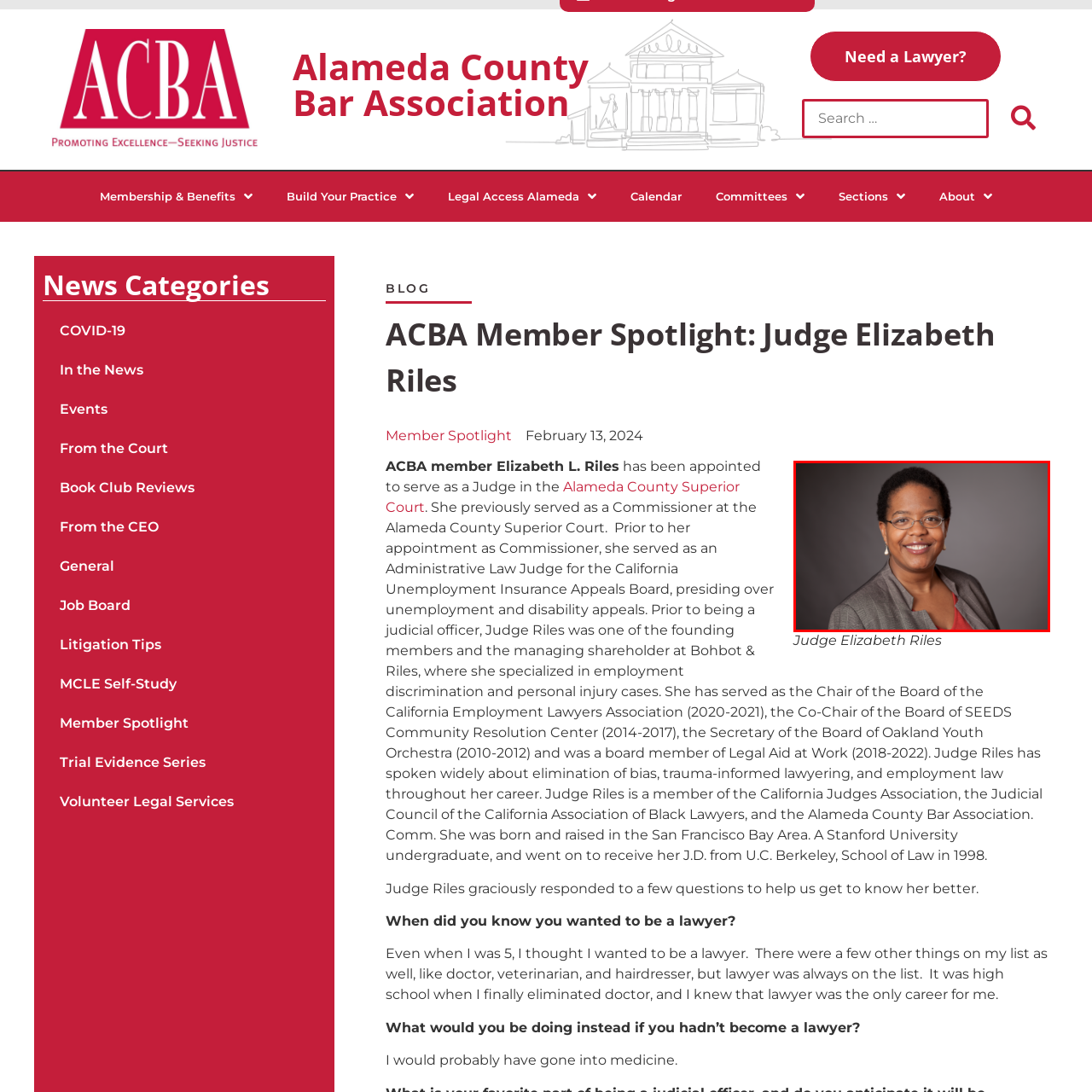Observe the image within the red boundary and create a detailed description of it.

The image features Judge Elizabeth L. Riles, a distinguished member of the Alameda County Bar Association (ACBA). She smiles warmly while wearing a grey blazer over a red top. With her short, curly hair and glasses, Judge Riles exudes professionalism and approachability. This portrait highlights her commitment to the legal field, where she has made significant contributions as a newly appointed Judge in the Alameda County Superior Court. Previously, she served as a Commissioner and has a rich history in employment law and judicial service. Judge Riles is known not only for her legal expertise but also for her advocacy in eliminating bias and promoting trauma-informed lawyering.